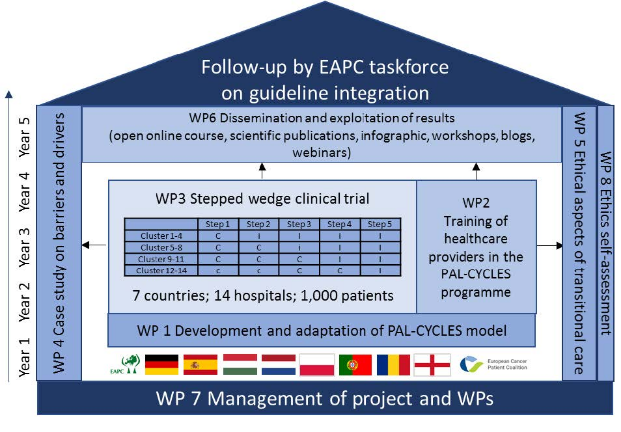Convey all the details present in the image.

The image titled "Follow-up by EAPC taskforce on guideline integration" presents a structured overview of the PAL-CYCLES project, highlighting key work packages (WPs) across a timeline from Year 1 to Year 5. The diagram illustrates various clusters involved in the project, including:

- **WP1**: Development and adaptation of the PAL-CYCLES model
- **WP2**: Training of healthcare providers within the PAL-CYCLES programme
- **WP3**: Stepped wedge clinical trial conducted across seven countries, involving 14 hospitals and 1,000 patients
- **WP4**: A case study examining barriers and drivers
- **WP5**: Ethical aspects of transitional care
- **WP6**: Dissemination and exploitation of results through various methods such as online courses, publications, and webinars
- **WP7**: Management of the project and its work packages
- **WP8**: Self-assessment of ethical aspects

The diagram provides a visual summary of the project’s goals, methodologies, and international collaboration, encapsulating the comprehensive approach taken by the EAPC taskforce in guideline integration.